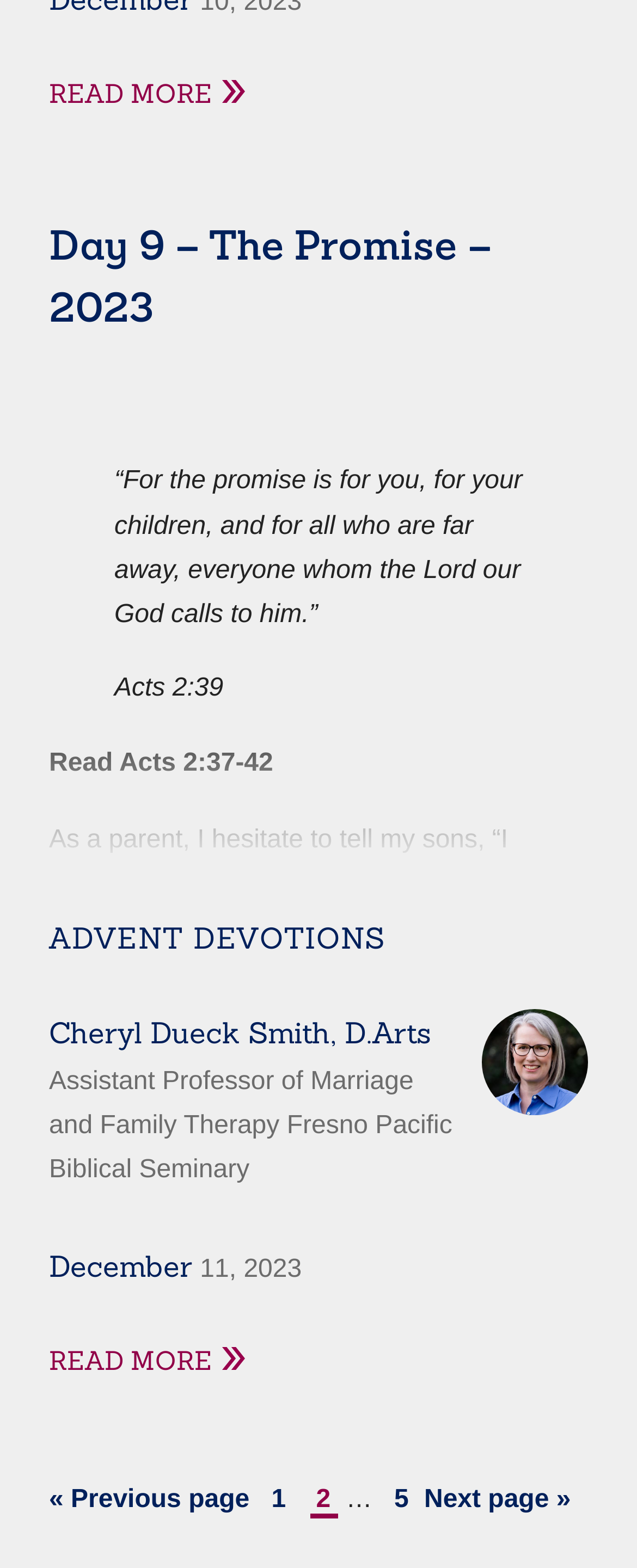Please specify the coordinates of the bounding box for the element that should be clicked to carry out this instruction: "Click on 'ADVENT DEVOTIONS'". The coordinates must be four float numbers between 0 and 1, formatted as [left, top, right, bottom].

[0.077, 0.585, 0.923, 0.613]